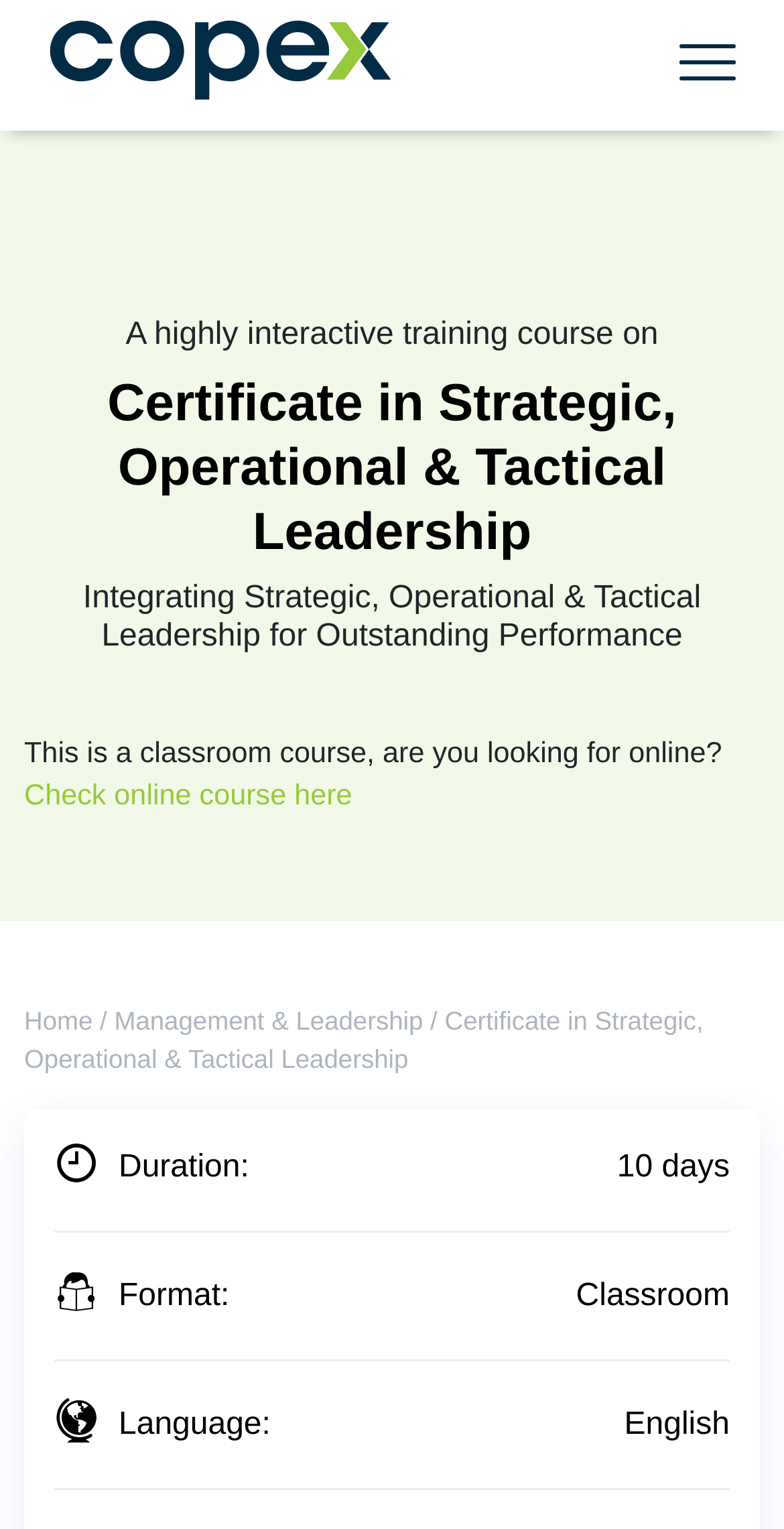Is there an online version of this course?
Answer the question with as much detail as you can, using the image as a reference.

I found the information about the online version by looking at the text that says 'This is a classroom course, are you looking for online?' and then seeing a link that says 'Check online course here'.